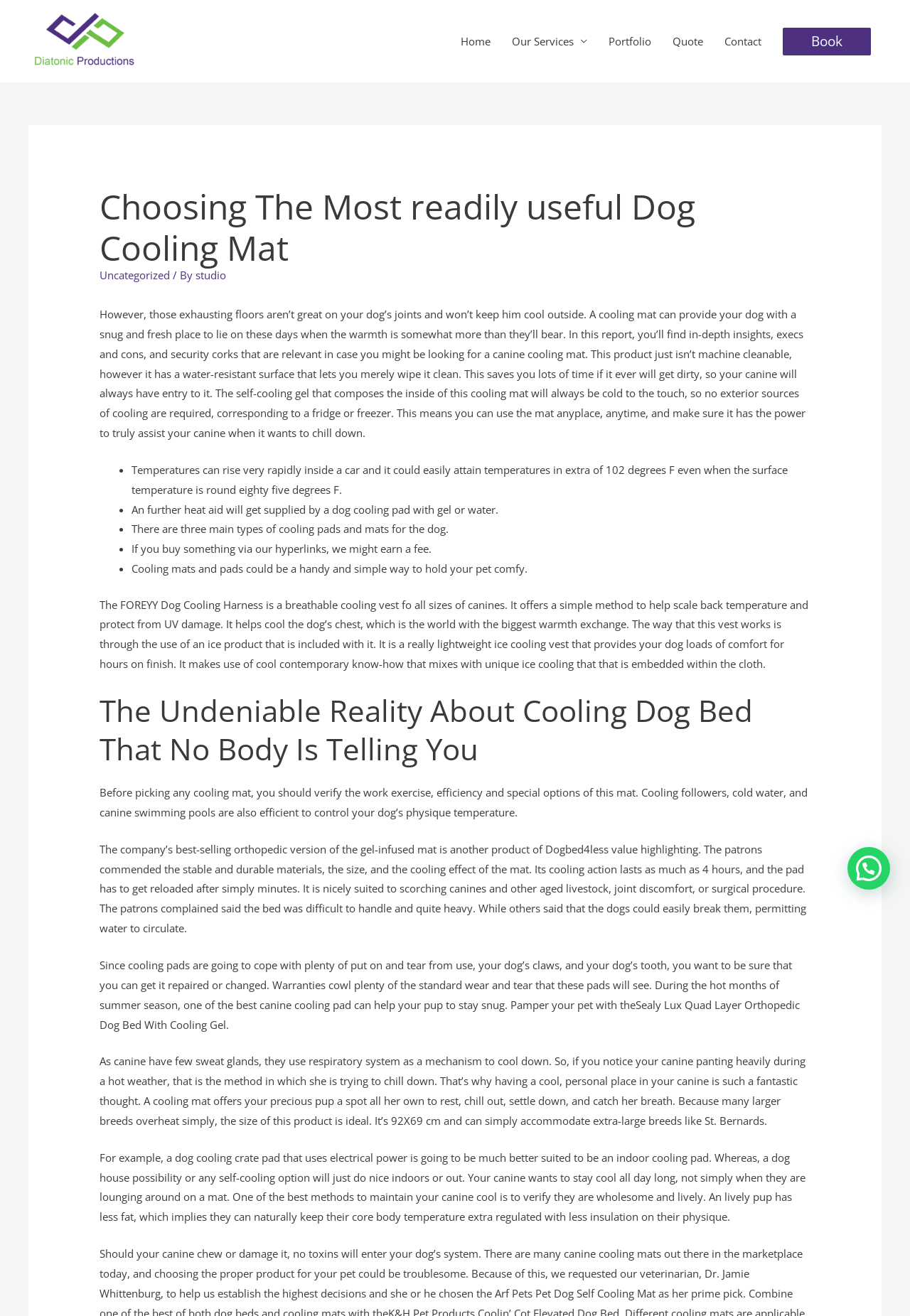Please specify the bounding box coordinates in the format (top-left x, top-left y, bottom-right x, bottom-right y), with values ranging from 0 to 1. Identify the bounding box for the UI component described as follows: Uncategorized

[0.109, 0.204, 0.187, 0.215]